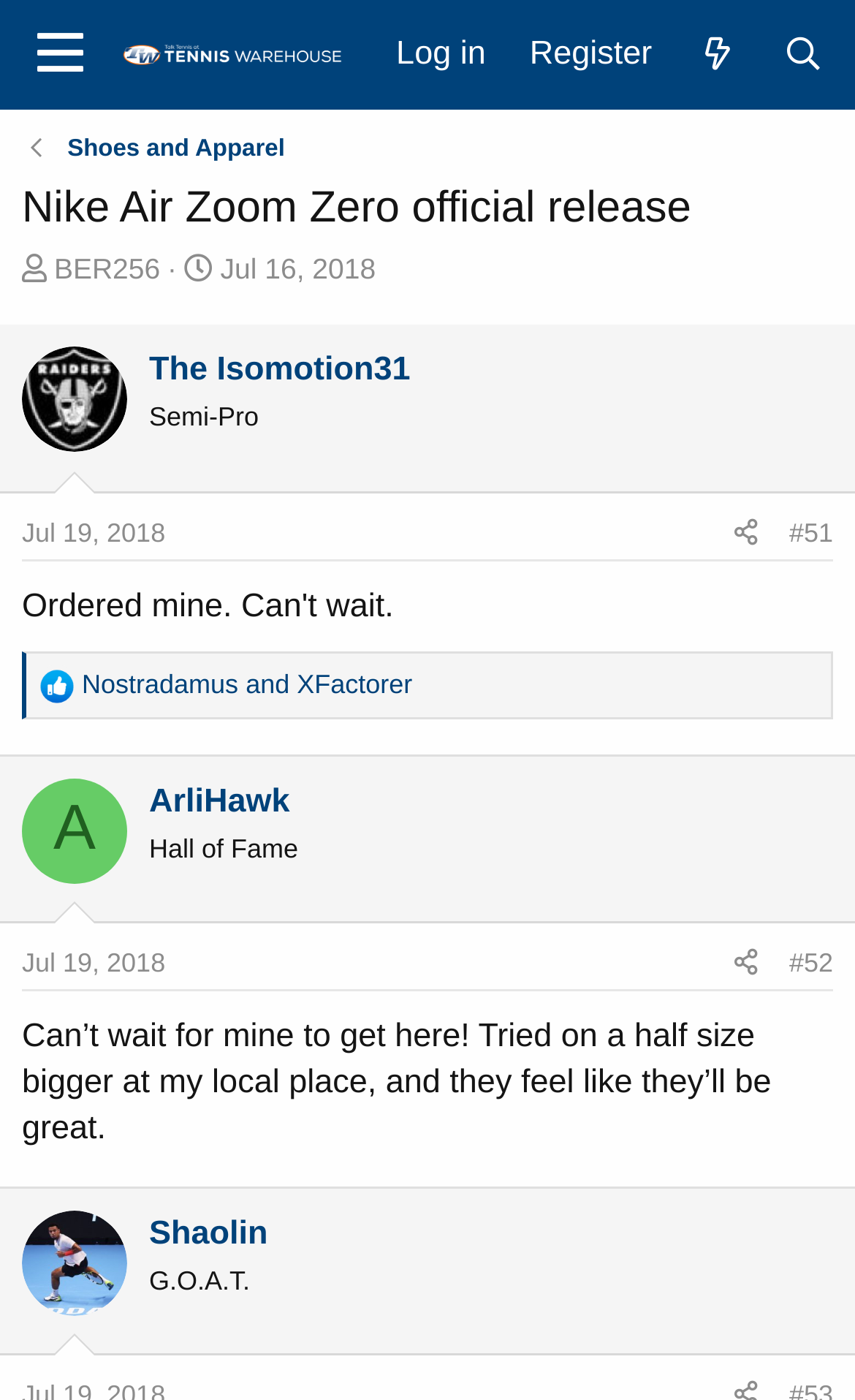Provide your answer to the question using just one word or phrase: What is the name of the tennis forum?

Talk Tennis